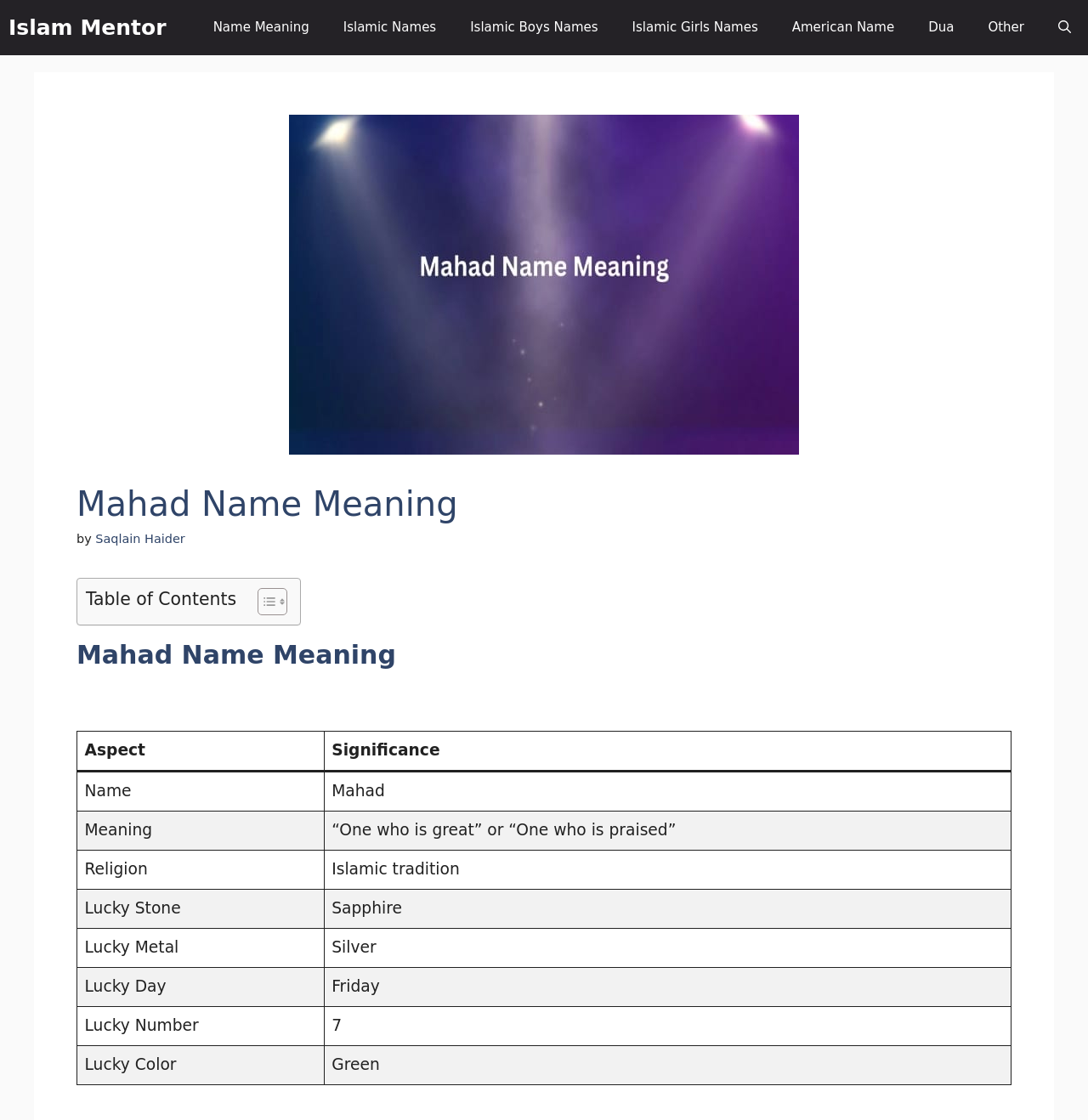Locate the bounding box coordinates of the clickable element to fulfill the following instruction: "Toggle the Table of Content". Provide the coordinates as four float numbers between 0 and 1 in the format [left, top, right, bottom].

[0.225, 0.524, 0.26, 0.55]